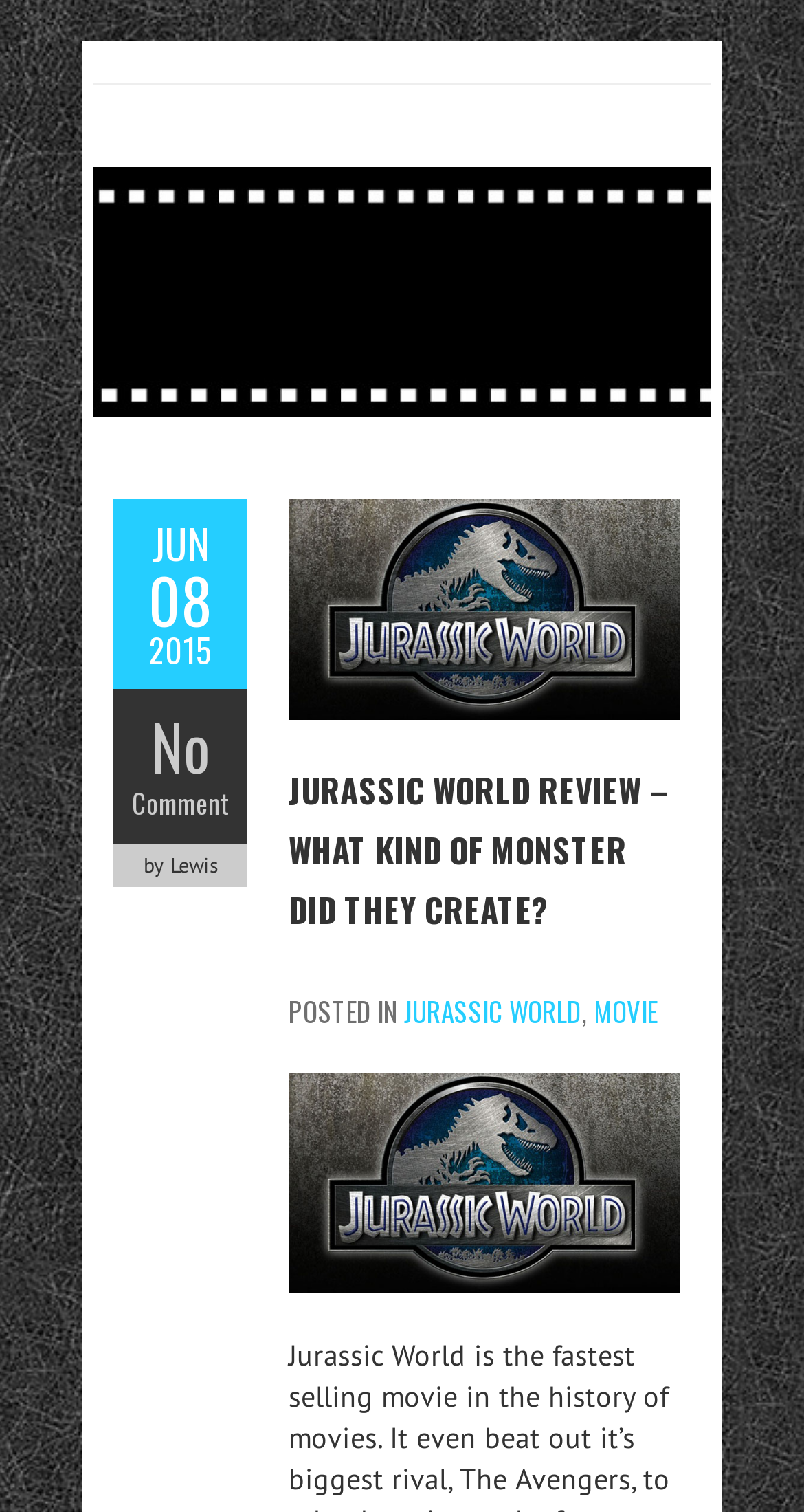Elaborate on the webpage's design and content in a detailed caption.

The webpage is a review of the movie "Jurassic World" from Donostia Films. At the top left, there are three links: "JUN 08 2015", "No", and "Comment". Below these links, the author's name "by Lewis" is displayed. 

On the right side of the page, there is a large banner with a heading that reads "JURASSIC WORLD REVIEW – WHAT KIND OF MONSTER DID THEY CREATE?" in bold font. This heading is also a clickable link. 

Below the heading, there is a section that indicates the post category, which includes links to "JURASSIC WORLD" and "MOVIE" separated by a comma. 

At the bottom right of the page, there is a large image related to "Jurassic World".